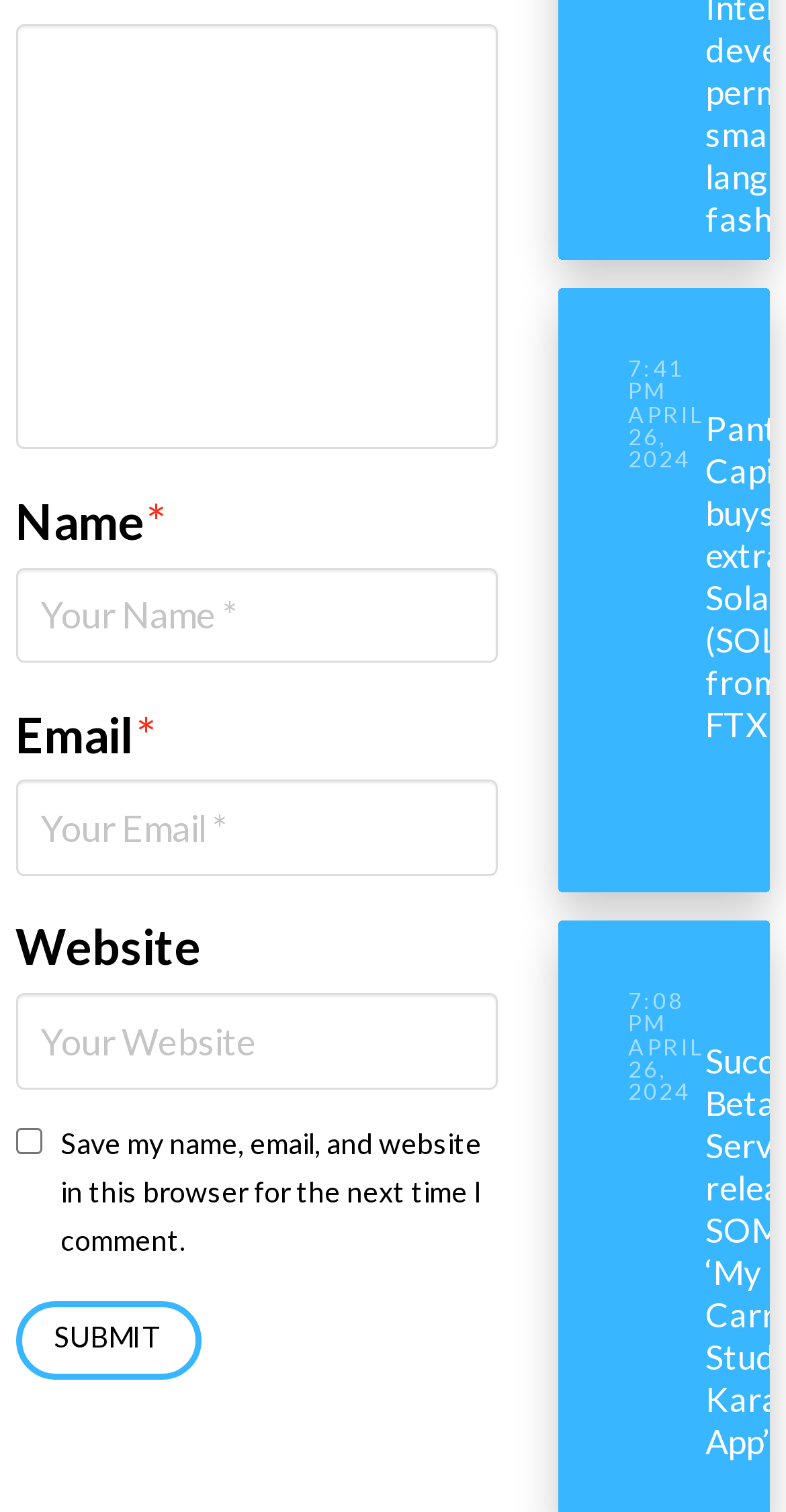Identify the bounding box coordinates of the region that needs to be clicked to carry out this instruction: "Read the article about natural supplements". Provide these coordinates as four float numbers ranging from 0 to 1, i.e., [left, top, right, bottom].

None